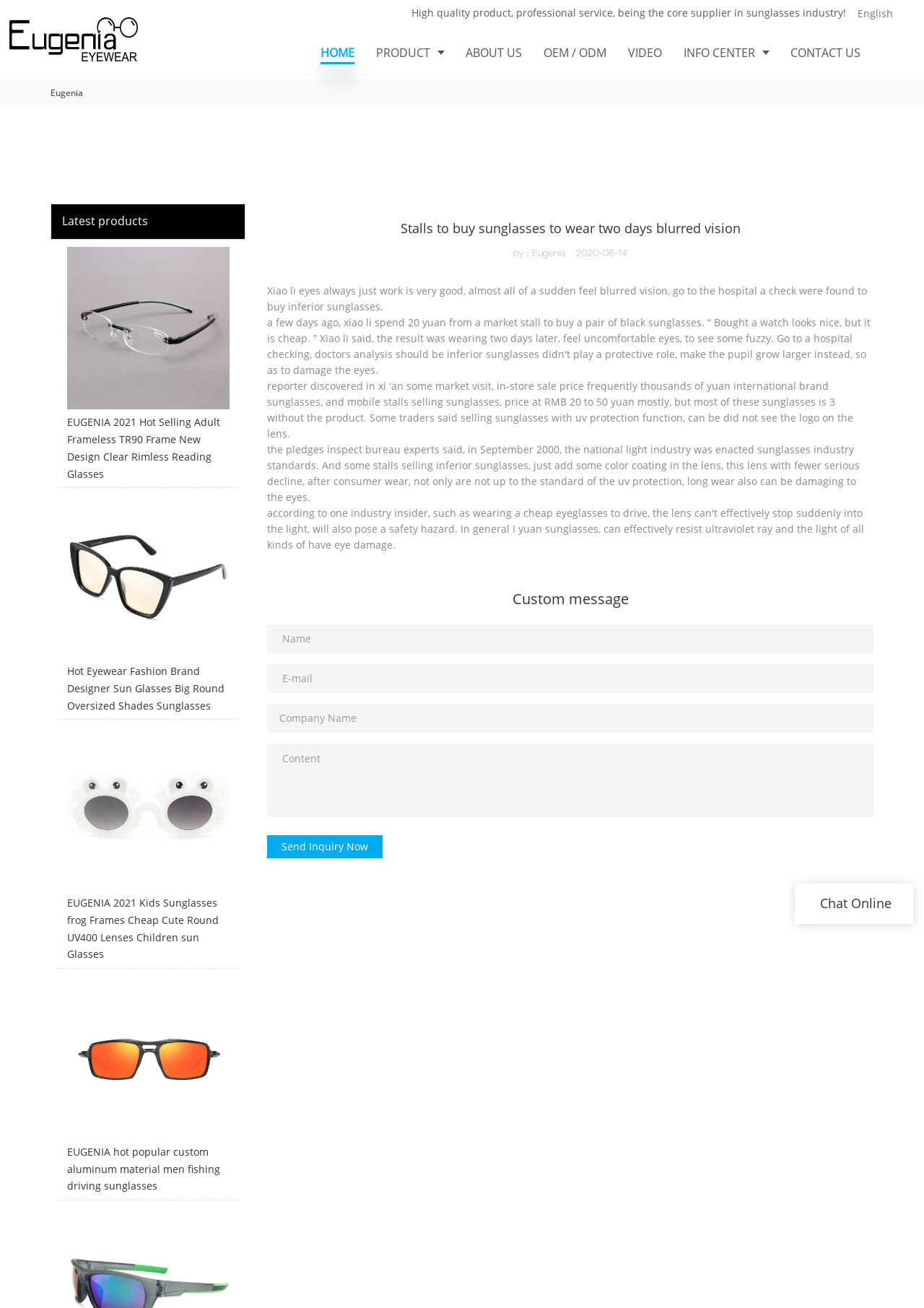What is the language option available on the webpage?
Based on the content of the image, thoroughly explain and answer the question.

The language option 'English' is available on the webpage, as indicated by the 'English' text on the top right corner of the webpage, suggesting that the webpage may be available in other languages as well.